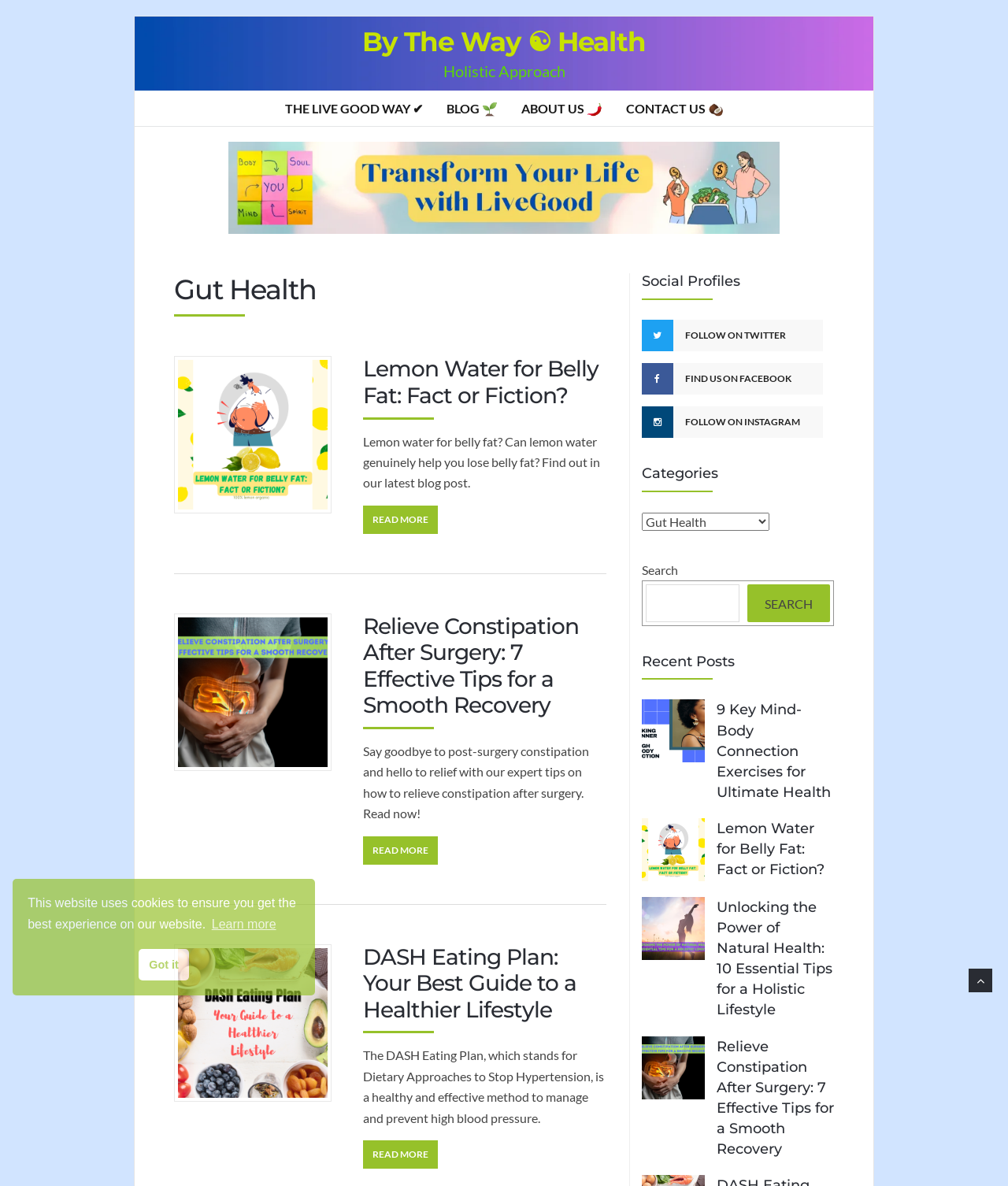Bounding box coordinates are specified in the format (top-left x, top-left y, bottom-right x, bottom-right y). All values are floating point numbers bounded between 0 and 1. Please provide the bounding box coordinate of the region this sentence describes: Contact Us 🥥

[0.038, 0.175, 0.137, 0.186]